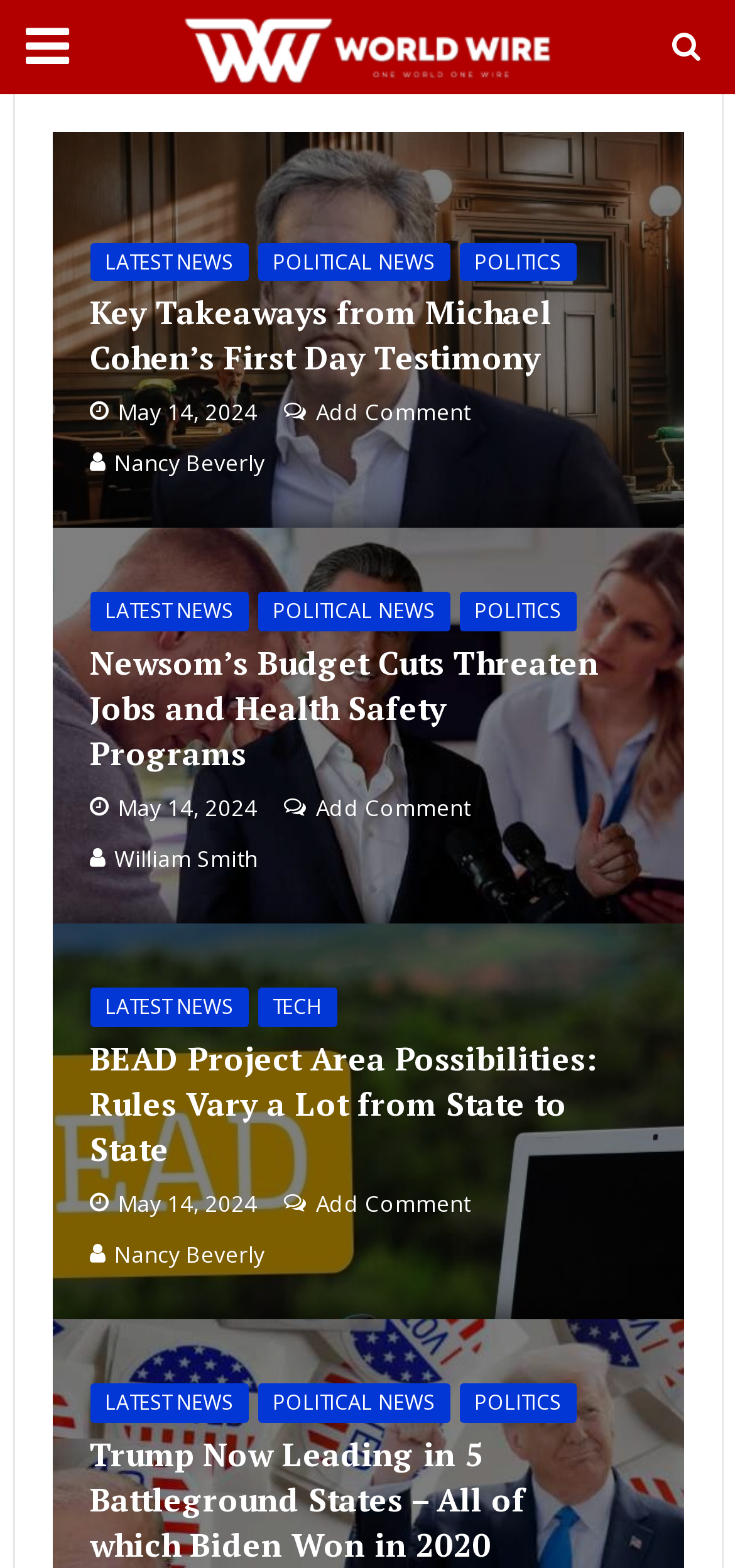Respond to the following query with just one word or a short phrase: 
Who is the author of the second news article?

William Smith